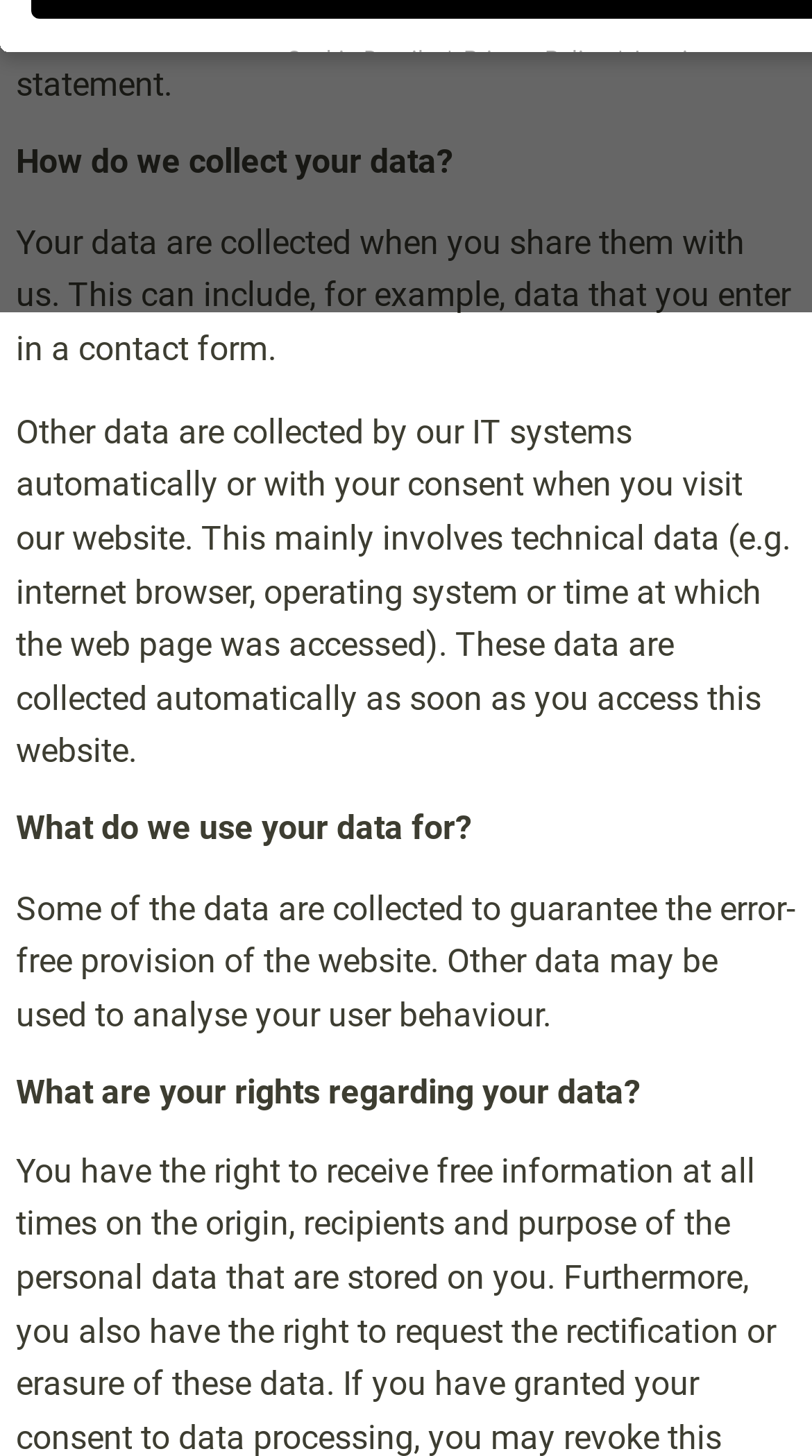Given the element description "privacy policy", identify the bounding box of the corresponding UI element.

[0.136, 0.341, 0.349, 0.364]